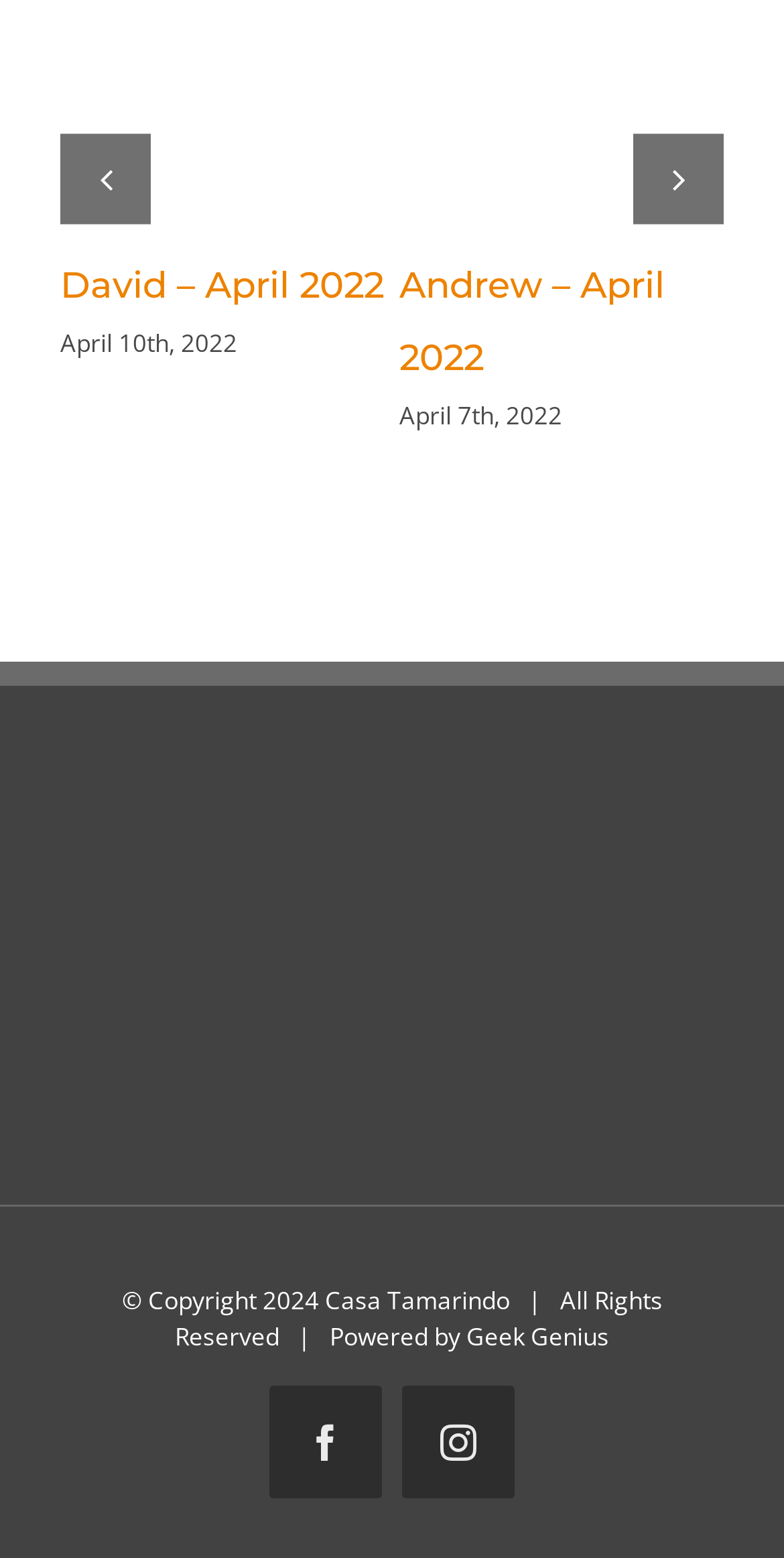What is the date of the second section?
Refer to the screenshot and answer in one word or phrase.

March 5th, 2022